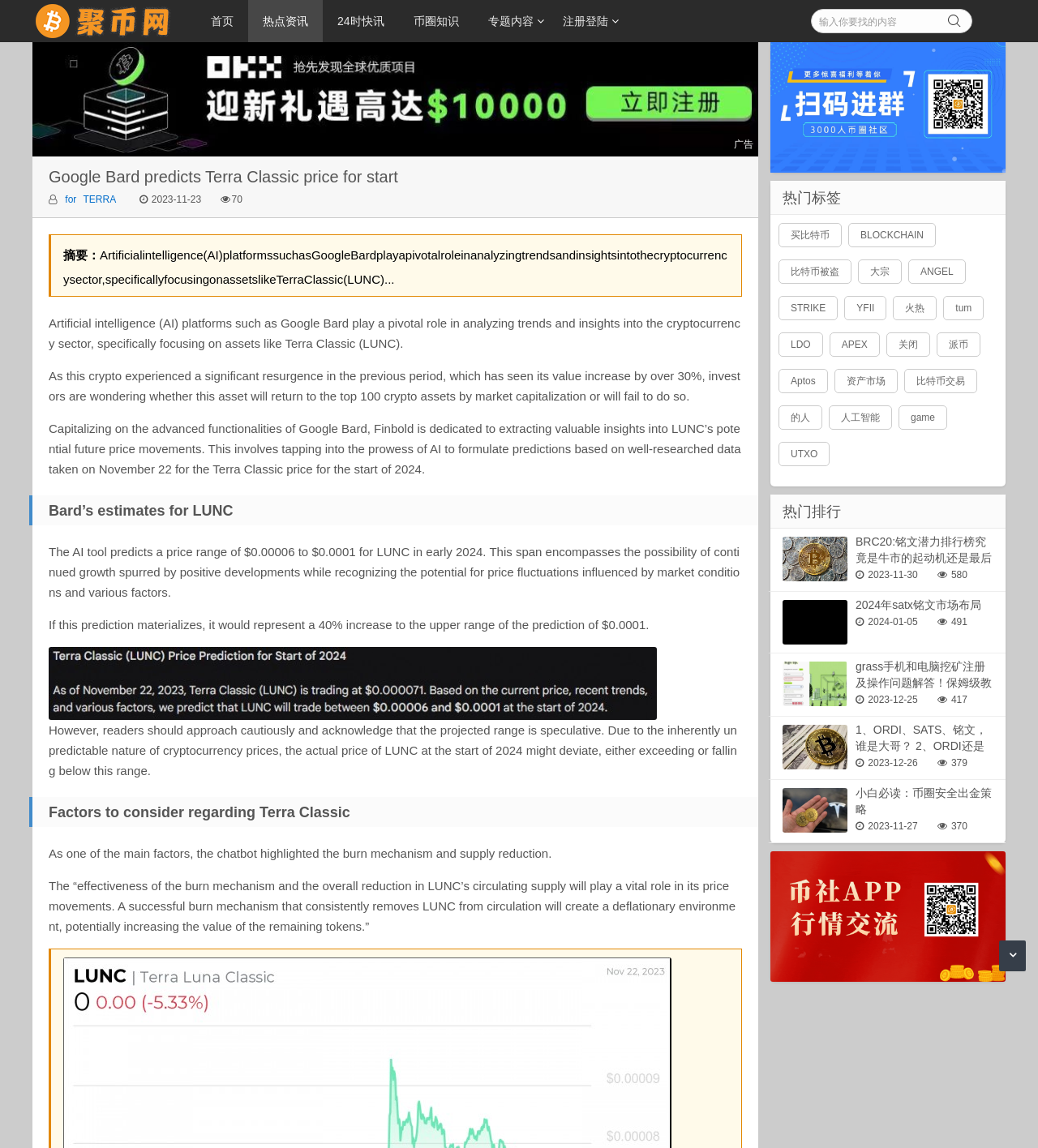Determine the bounding box coordinates (top-left x, top-left y, bottom-right x, bottom-right y) of the UI element described in the following text: 1、ORDI、SATS、铭文，谁是大哥？ 2、ORDI还是SATS，究竟谁更强？ 3、SATS的名字 2023-12-26 379

[0.74, 0.624, 0.969, 0.679]